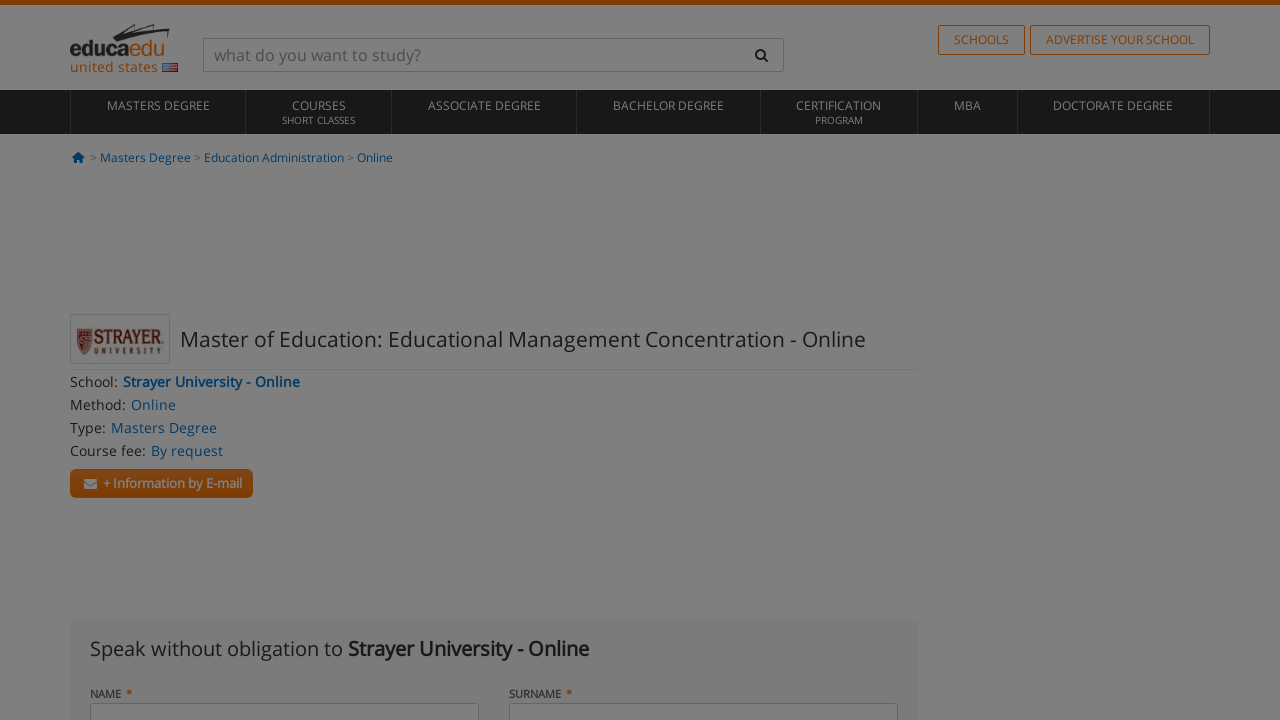Offer a comprehensive description of the webpage’s content and structure.

The webpage appears to be a university course page, specifically for a Master of Education program with an Educational Management Concentration offered online by Strayer University. 

At the top left, there is a logo of Educaedu, accompanied by a link to the Educaedu United States page. Below this, there is a search box with a placeholder text "what do you want to study?" and a search button. 

On the top right, there are several links to different sections of the website, including "SCHOOLS", "ADVERTISE YOUR SCHOOL", and various degree levels such as "MASTERS DEGREE", "COURSES SHORT CLASSES", "ASSOCIATE DEGREE", "BACHELOR DEGREE", "CERTIFICATION PROGRAM", "MBA", and "DOCTORATE DEGREE". 

Below these links, there is a section highlighting the specific course, with links to "Masters Degree", "Education Administration", and "Online". 

Further down, there is a heading that reads "Master of Education: Educational Management Concentration - Online" followed by a university logo and a section with details about the course, including the school name, method, type, and course fee. 

There are also links to request more information by email and a call-to-action to speak with someone from the university without obligation. 

At the bottom of the page, there are input fields for "NAME" and "SURNAME".